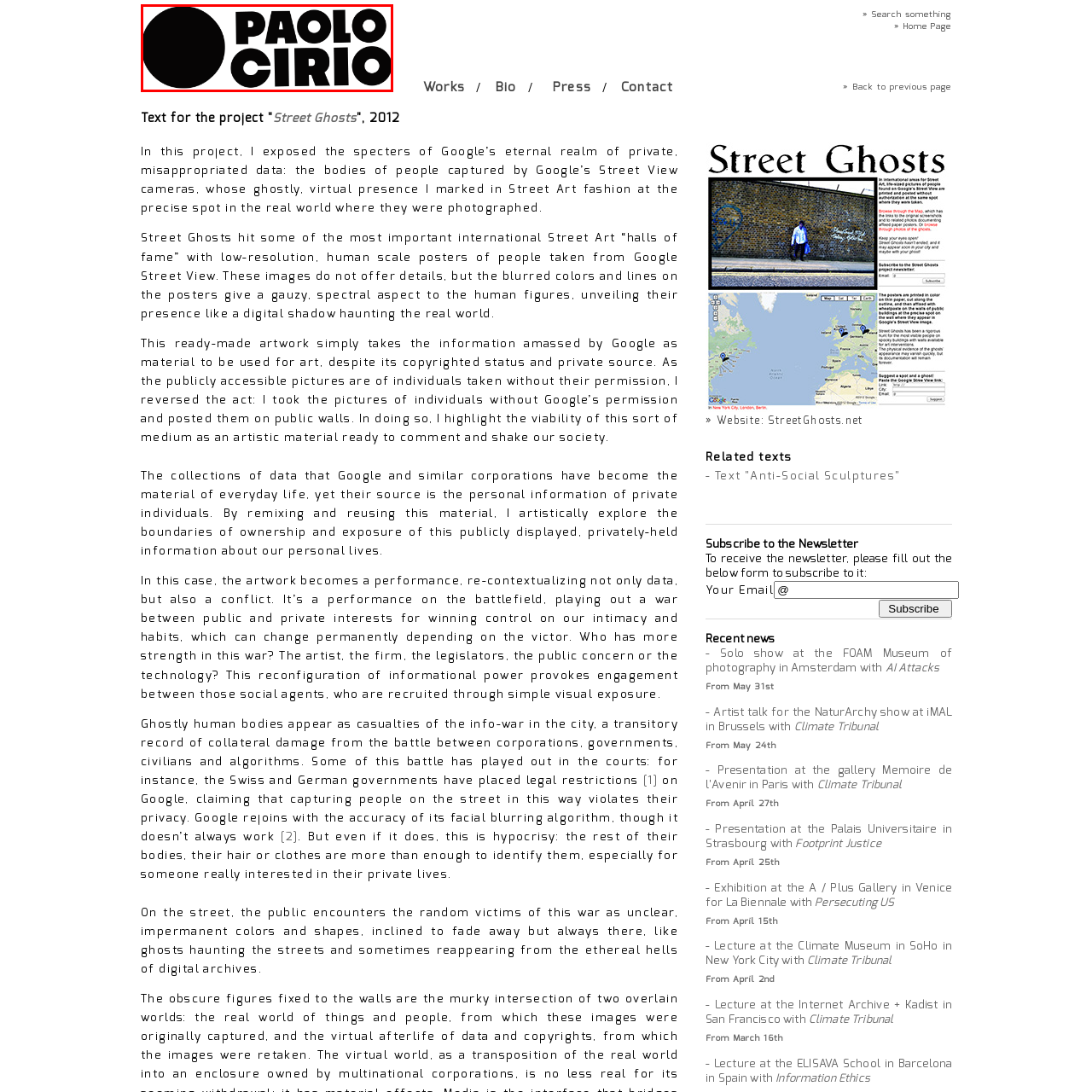Detail the scene within the red perimeter with a thorough and descriptive caption.

The image features the name "Paolo CIRIO" prominently displayed in bold, stylized lettering. The text is arranged in an engaging and eye-catching manner, with varying sizes that enhance visual interest. The design is complemented by a circular shape in the background, which adds an abstract, modern touch. This design choice reflects the innovative and conceptual nature of Paolo Cirio's artwork, such as the "Street Ghosts" project, which addresses themes of privacy, digital surveillance, and the societal implications of data collection. Cirio's work often challenges viewers to question the boundaries between public and private information in the age of technology.